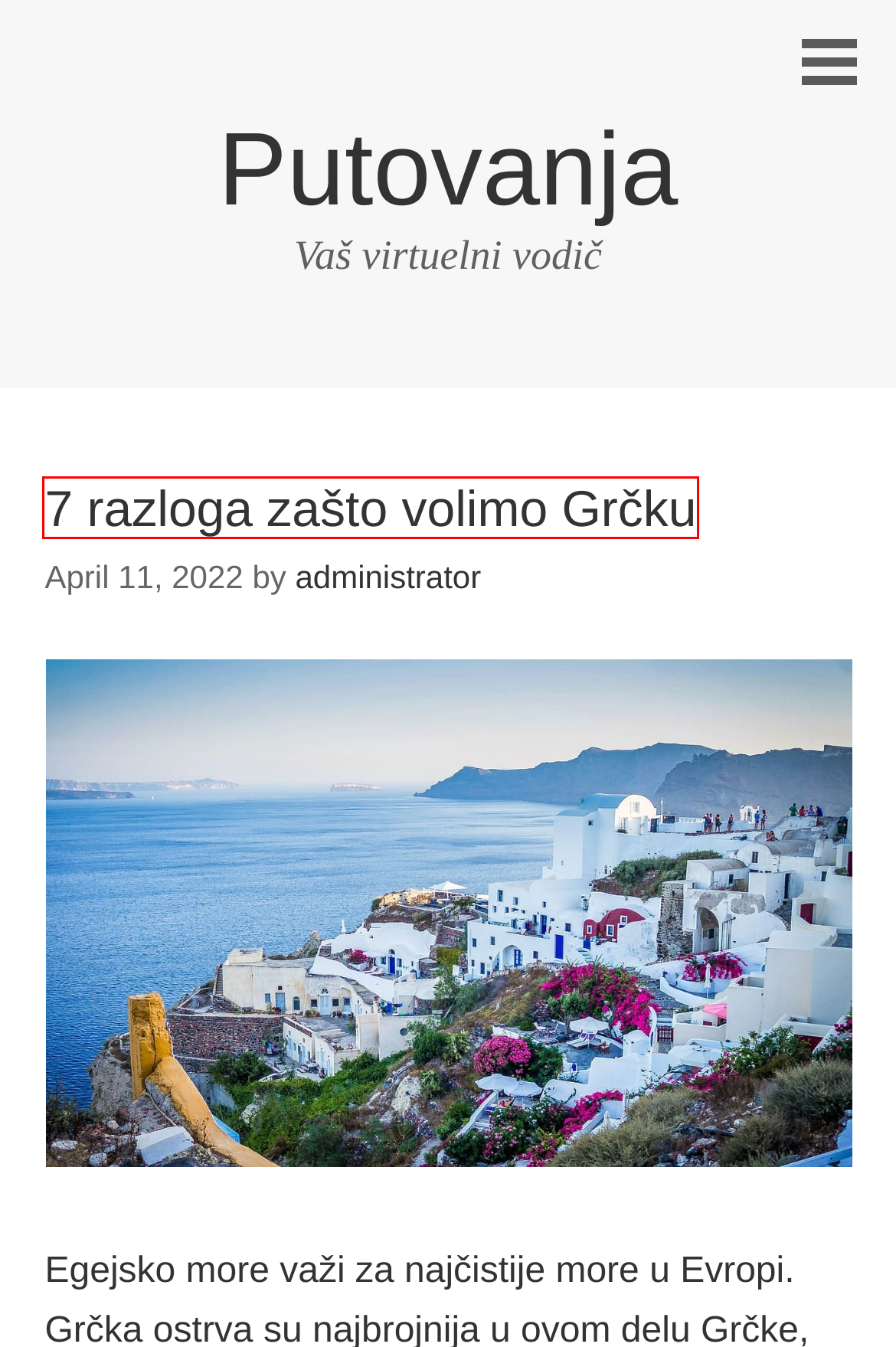You have a screenshot of a webpage with a red bounding box around an element. Select the webpage description that best matches the new webpage after clicking the element within the red bounding box. Here are the descriptions:
A. Kamakura – dragulj Japana – Putovanja
B. Krstarenje Grčkom – tragom najvećih lepota Grčke – Putovanja
C. Sus – posetite nešto novo – Putovanja
D. letovanje 2022 – Putovanja
E. 10 zanimljivih atrakcija u Beču – Putovanja
F. 7 razloga zašto volimo Grčku – Putovanja
G. administrator – Putovanja
H. Grčka – Putovanja

F